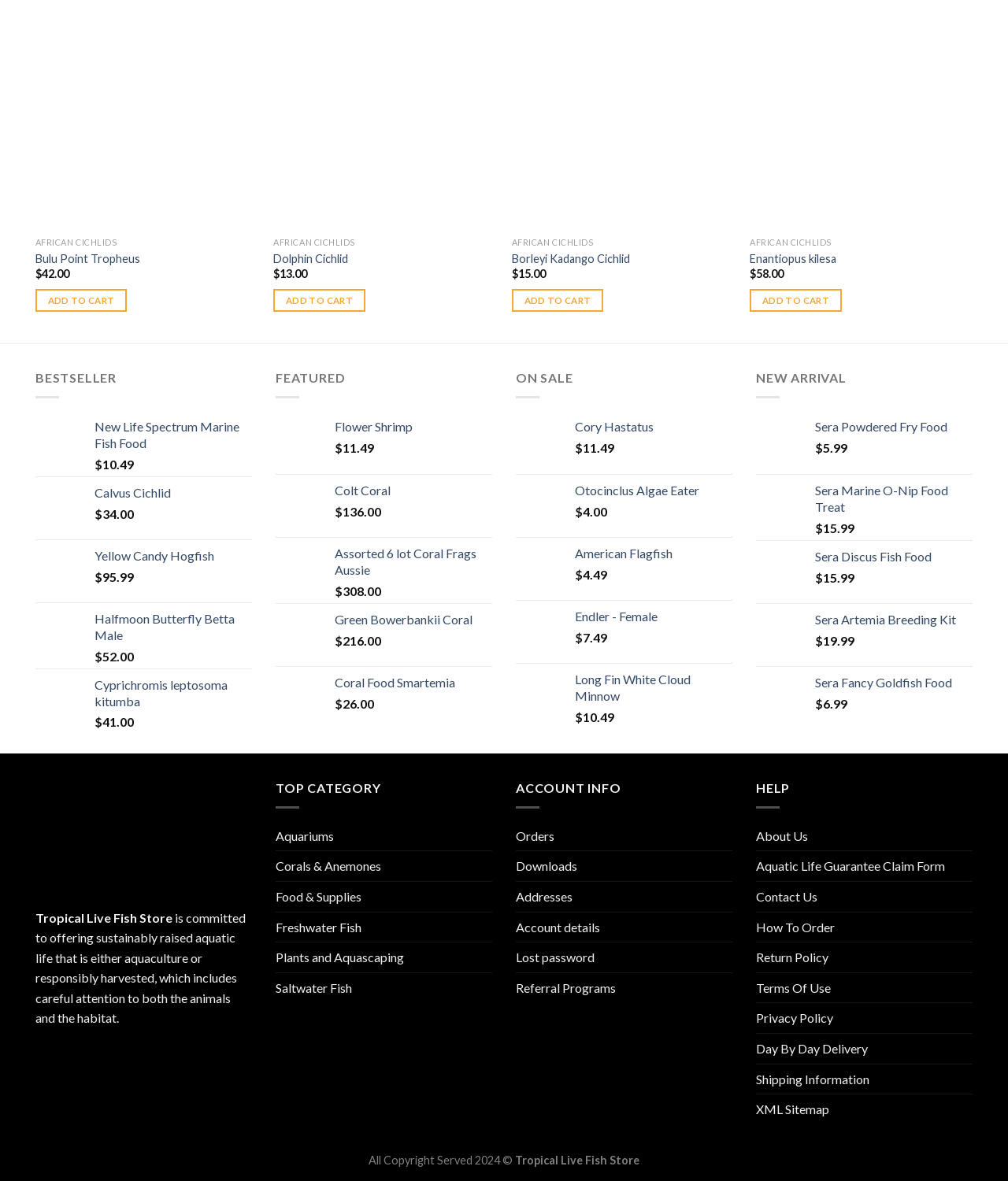Please provide the bounding box coordinates for the element that needs to be clicked to perform the following instruction: "Buy Flower Shrimp". The coordinates should be given as four float numbers between 0 and 1, i.e., [left, top, right, bottom].

[0.332, 0.355, 0.488, 0.369]